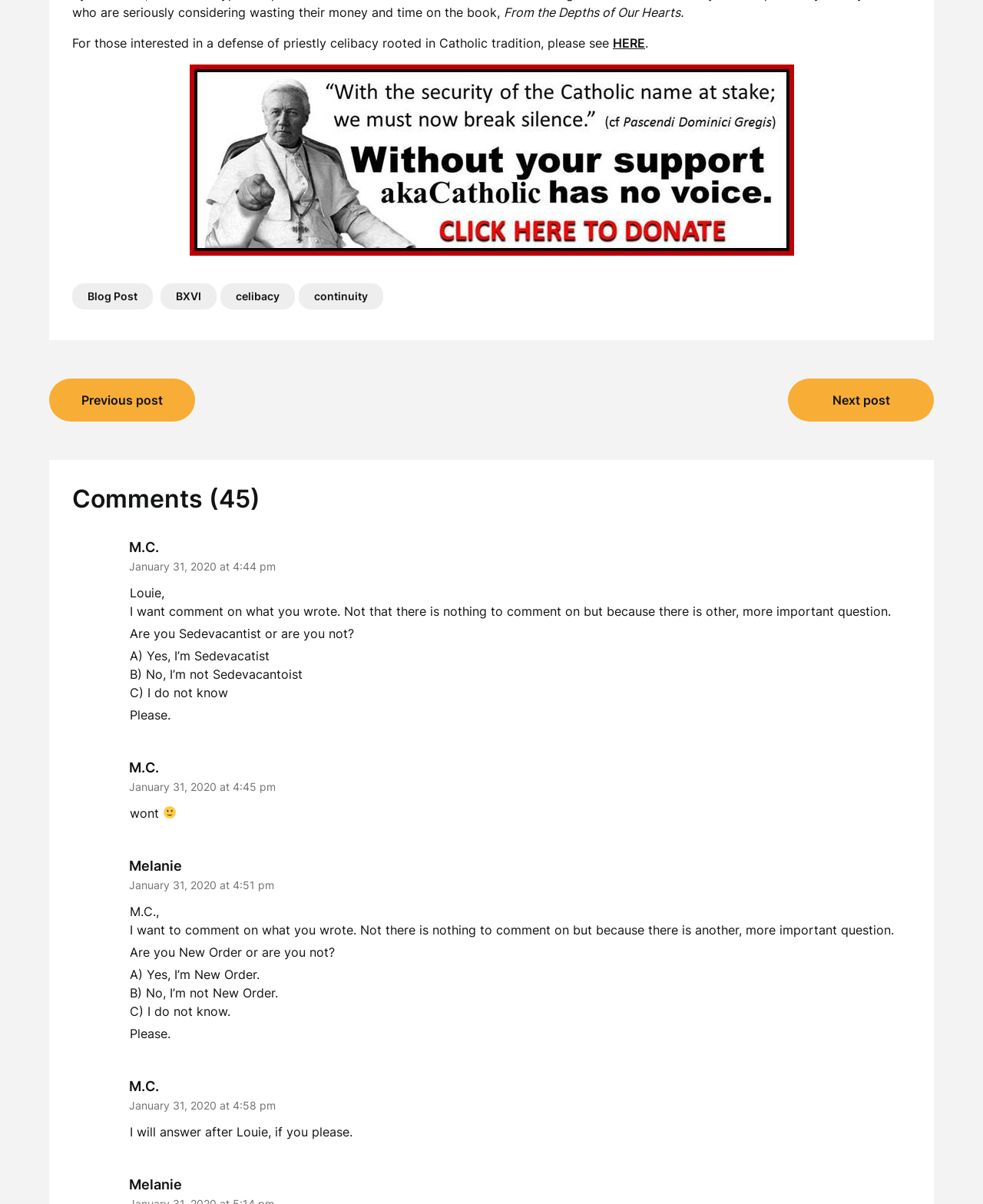Identify the bounding box coordinates necessary to click and complete the given instruction: "View the post from 'M.C.' on 'January 31, 2020 at 4:44 pm'".

[0.131, 0.465, 0.28, 0.475]